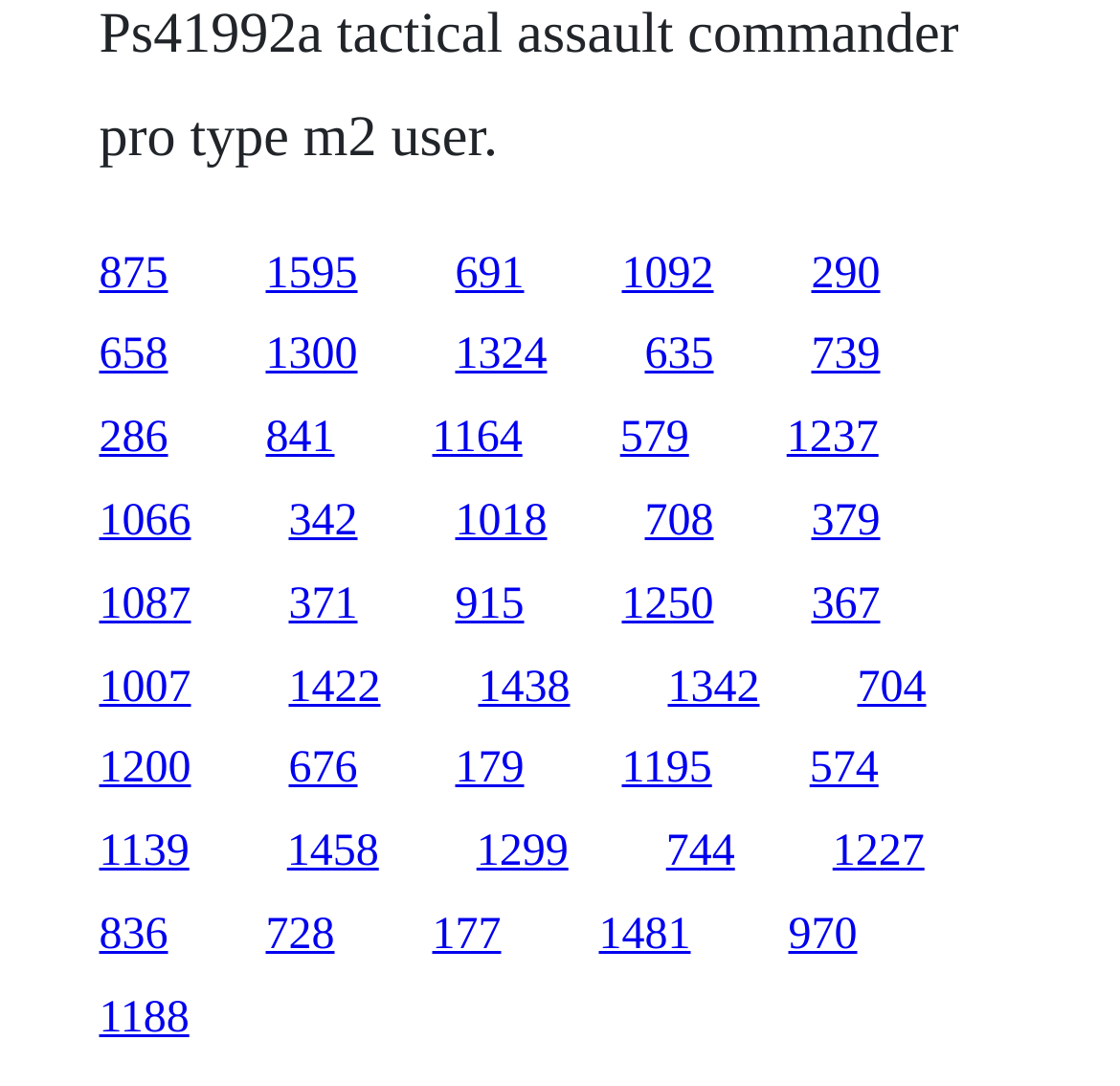Provide the bounding box coordinates of the section that needs to be clicked to accomplish the following instruction: "click the first link."

[0.088, 0.229, 0.15, 0.274]